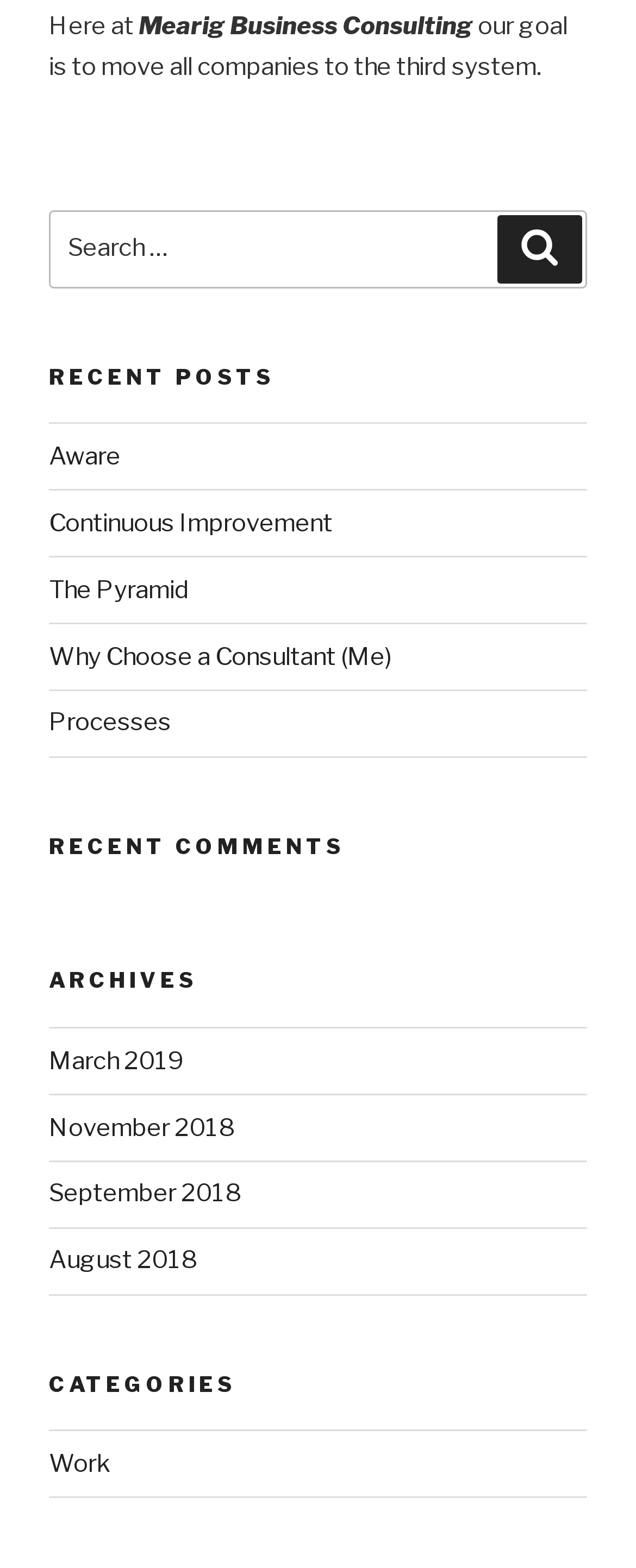Please specify the bounding box coordinates in the format (top-left x, top-left y, bottom-right x, bottom-right y), with values ranging from 0 to 1. Identify the bounding box for the UI component described as follows: September 2018

[0.077, 0.752, 0.379, 0.771]